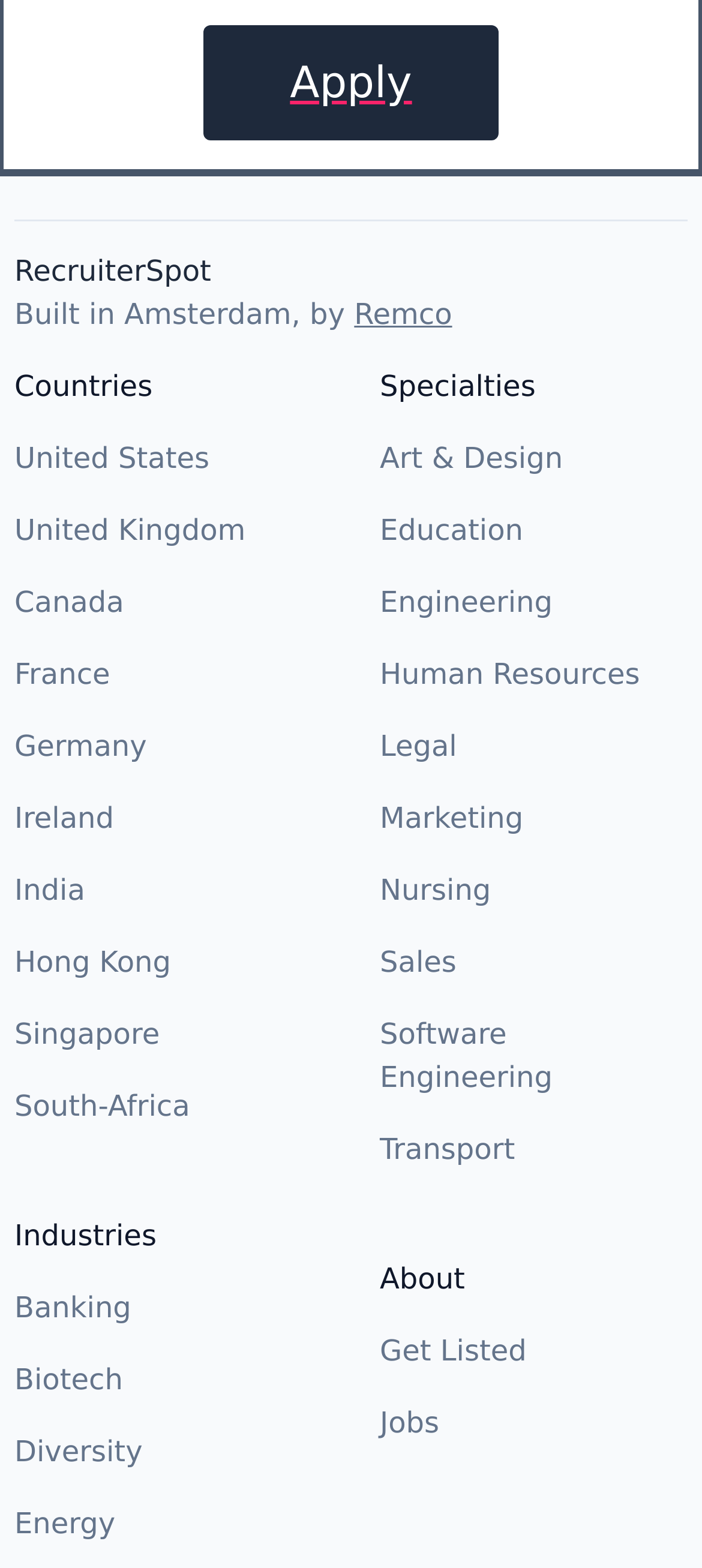Pinpoint the bounding box coordinates for the area that should be clicked to perform the following instruction: "Get Listed".

[0.541, 0.85, 0.75, 0.872]